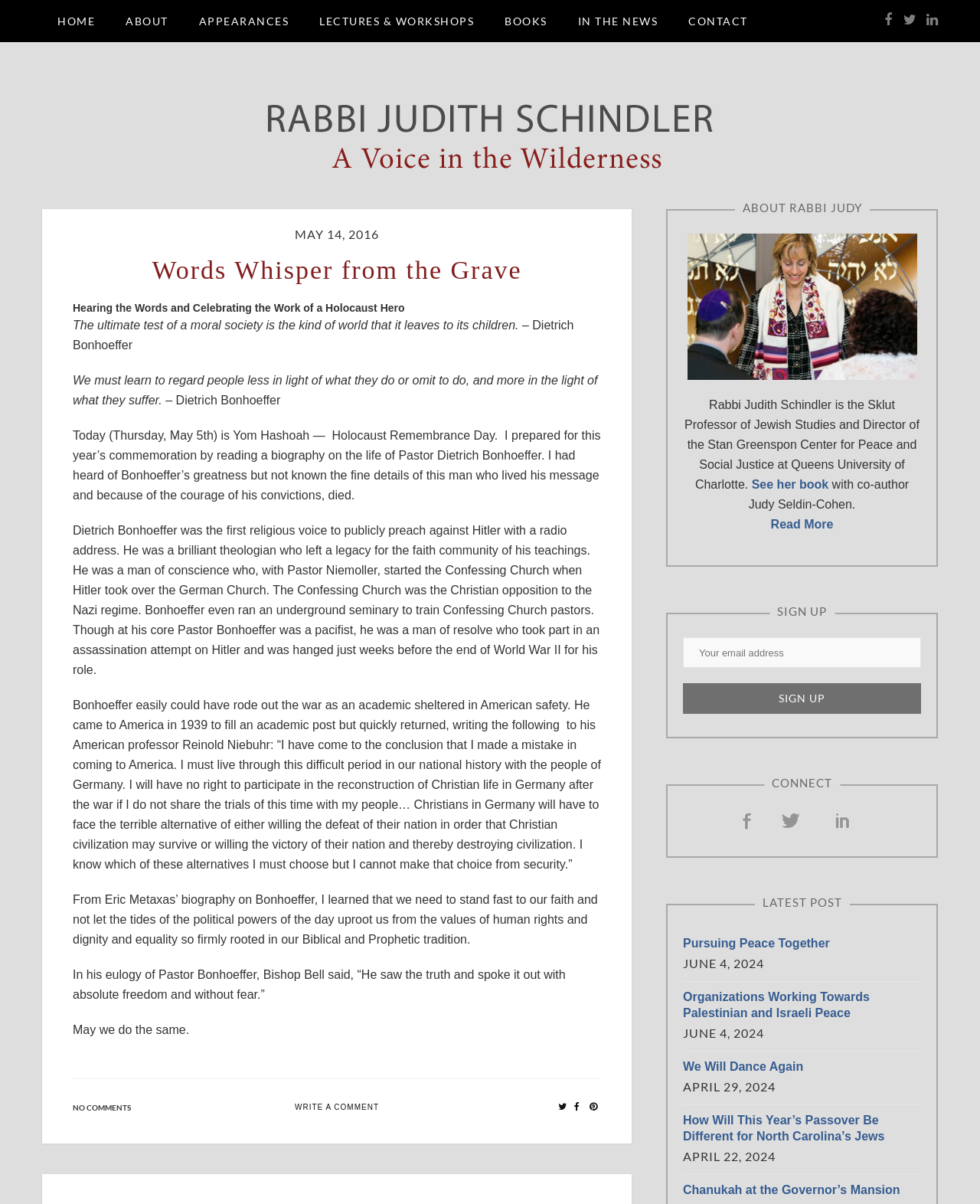Answer the question with a single word or phrase: 
What is the topic of the latest post on this webpage?

Pursuing Peace Together